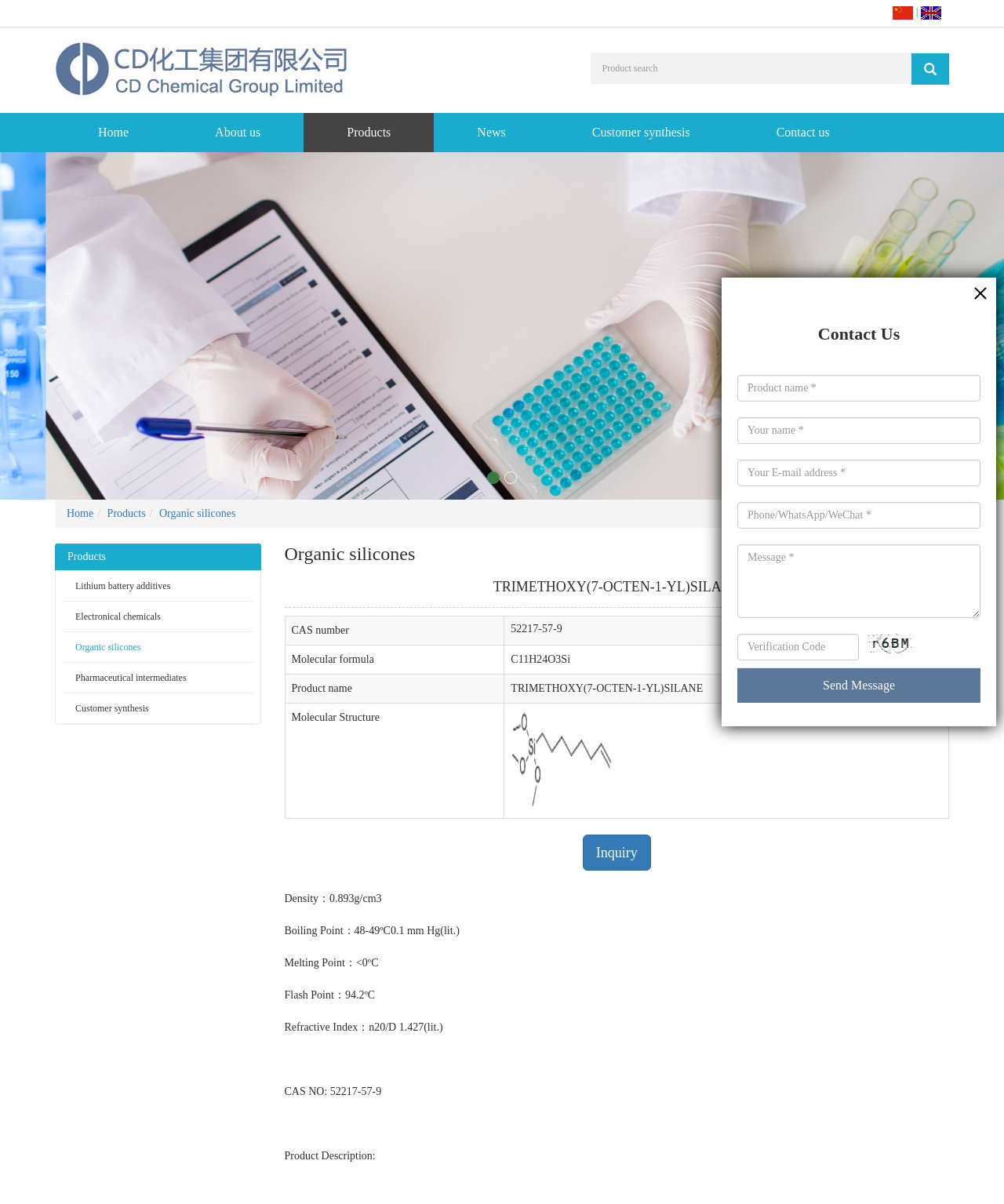Pinpoint the bounding box coordinates of the clickable element to carry out the following instruction: "Send a message."

[0.734, 0.555, 0.977, 0.584]